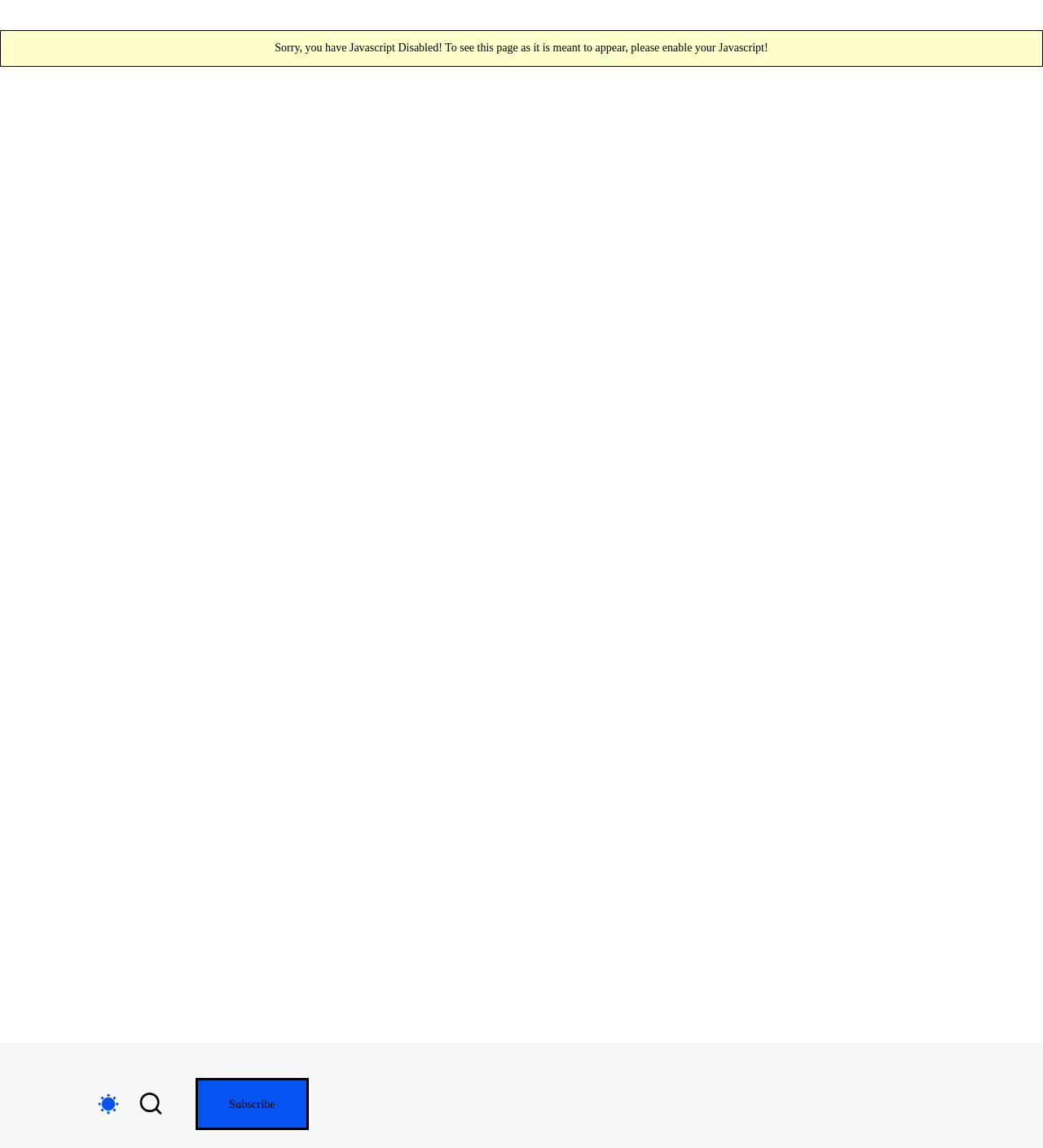Find the bounding box coordinates of the element to click in order to complete this instruction: "Click on the Airchexx logo". The bounding box coordinates must be four float numbers between 0 and 1, denoted as [left, top, right, bottom].

[0.062, 0.0, 0.938, 0.733]